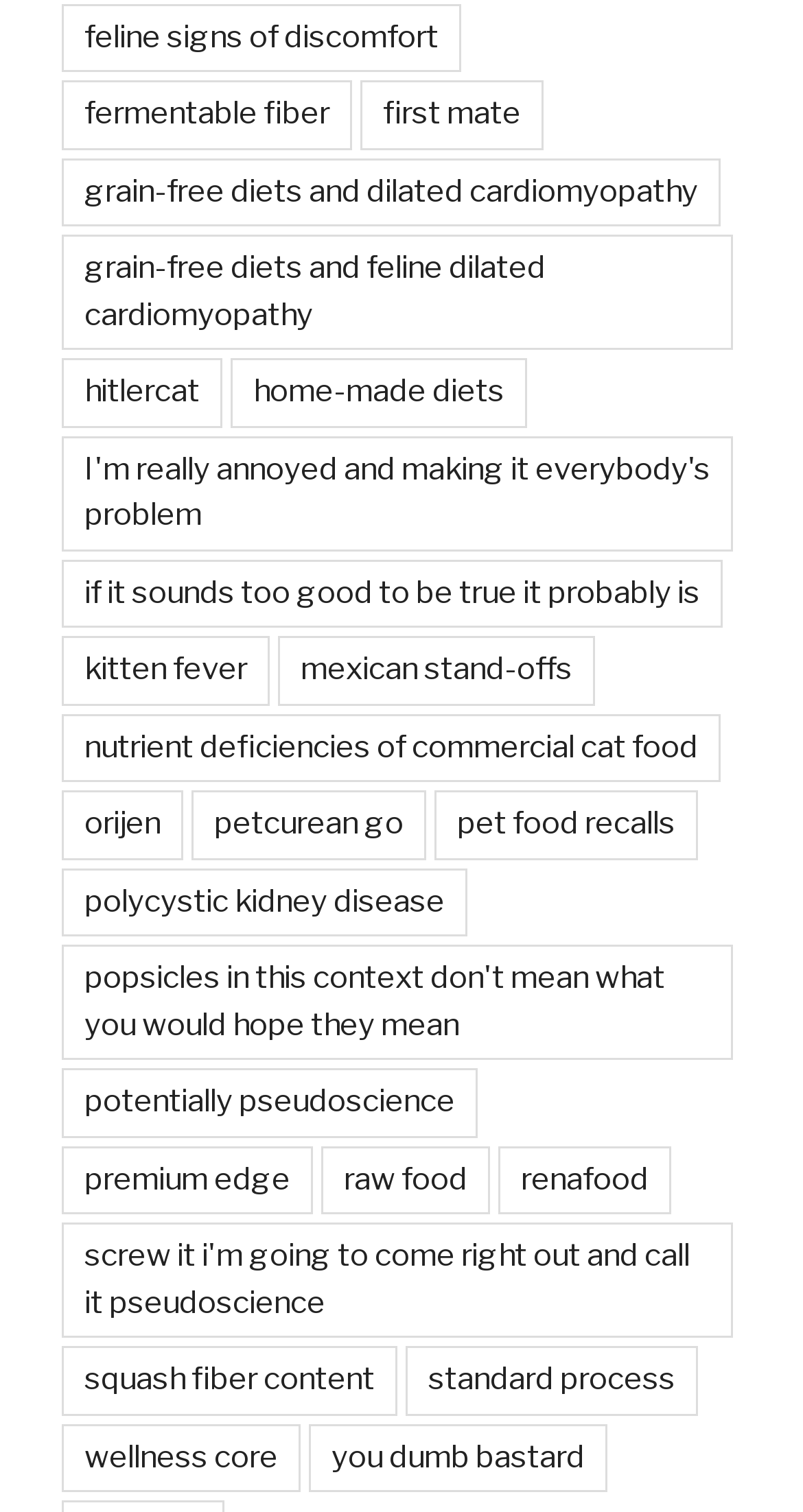Please find the bounding box for the UI component described as follows: "orijen".

[0.077, 0.523, 0.228, 0.568]